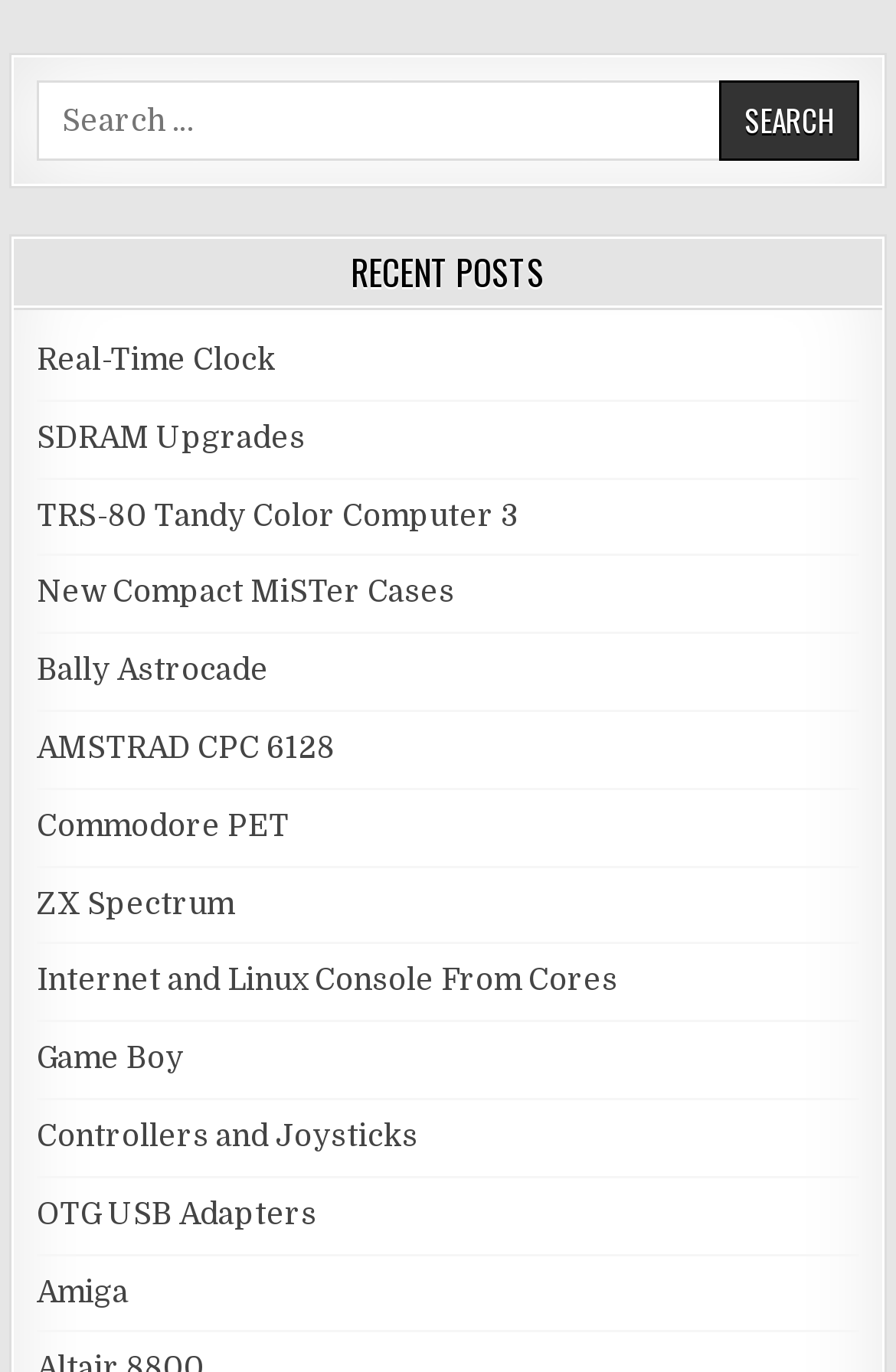From the webpage screenshot, predict the bounding box coordinates (top-left x, top-left y, bottom-right x, bottom-right y) for the UI element described here: Amiga

[0.041, 0.928, 0.143, 0.954]